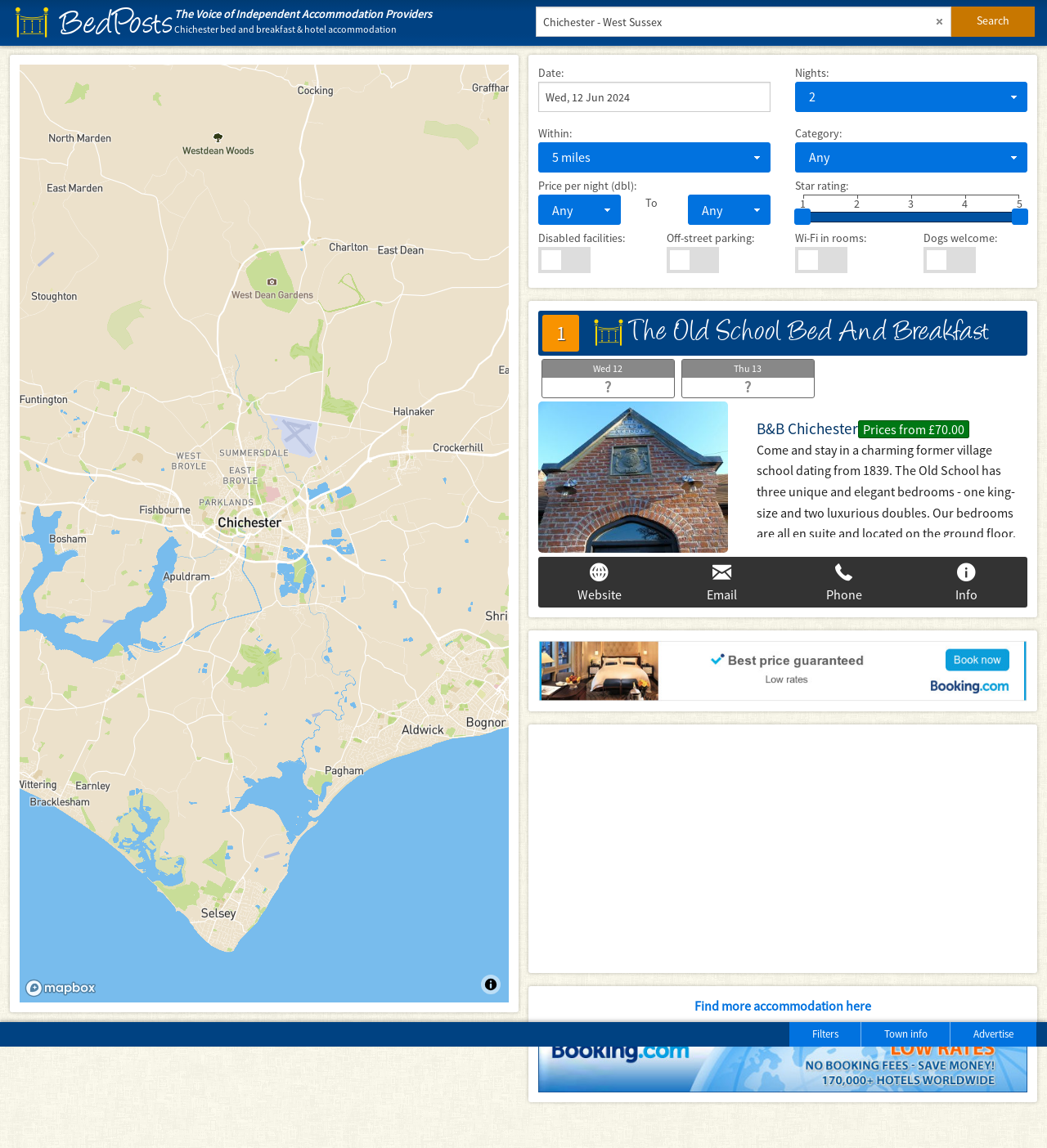Determine the bounding box of the UI element mentioned here: "Town info". The coordinates must be in the format [left, top, right, bottom] with values ranging from 0 to 1.

[0.822, 0.89, 0.908, 0.912]